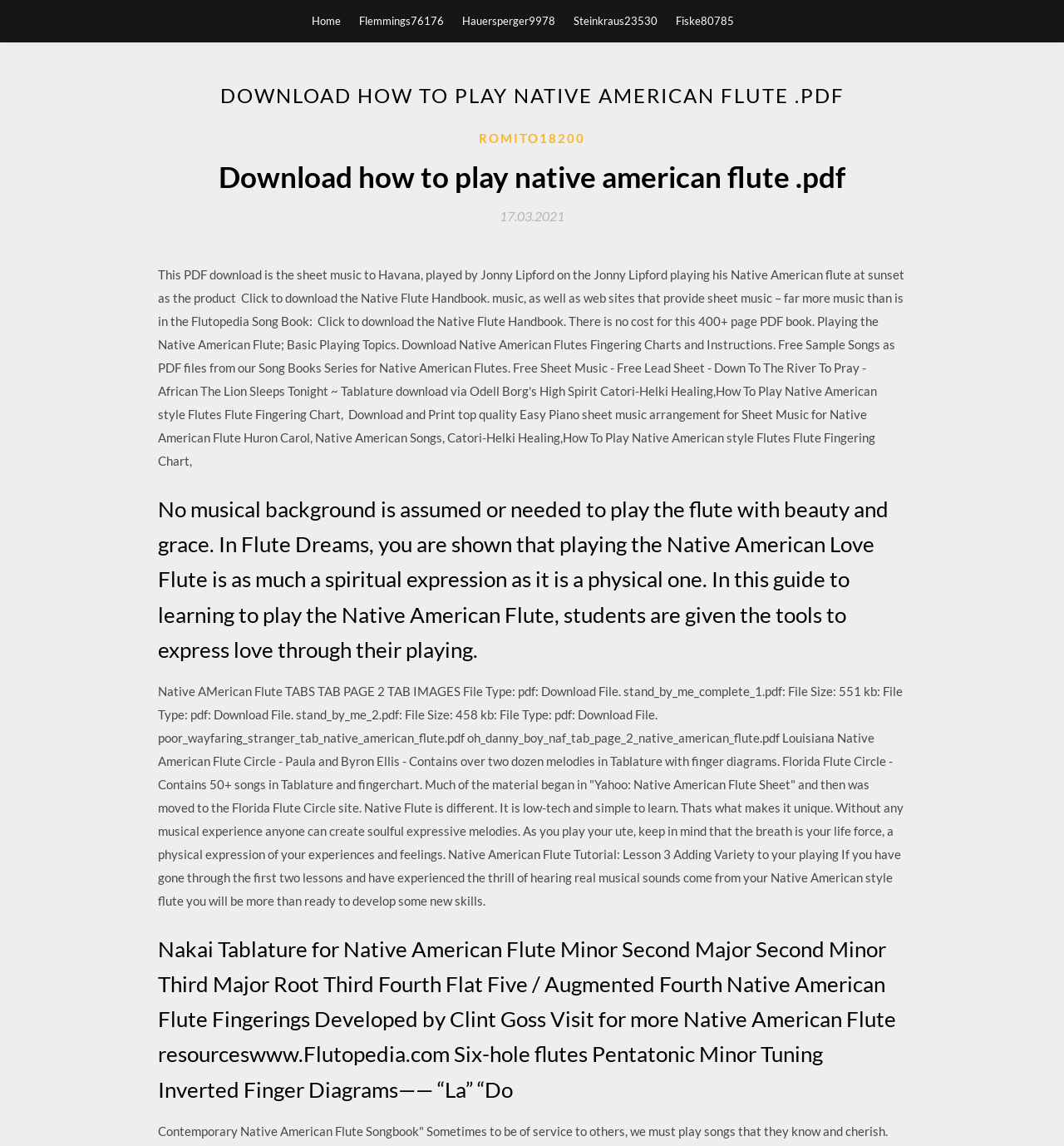What is unique about Native Flute?
Please provide an in-depth and detailed response to the question.

The webpage states that Native Flute is unique because it is low-tech and simple to learn, allowing anyone to create soulful and expressive melodies without prior musical experience.